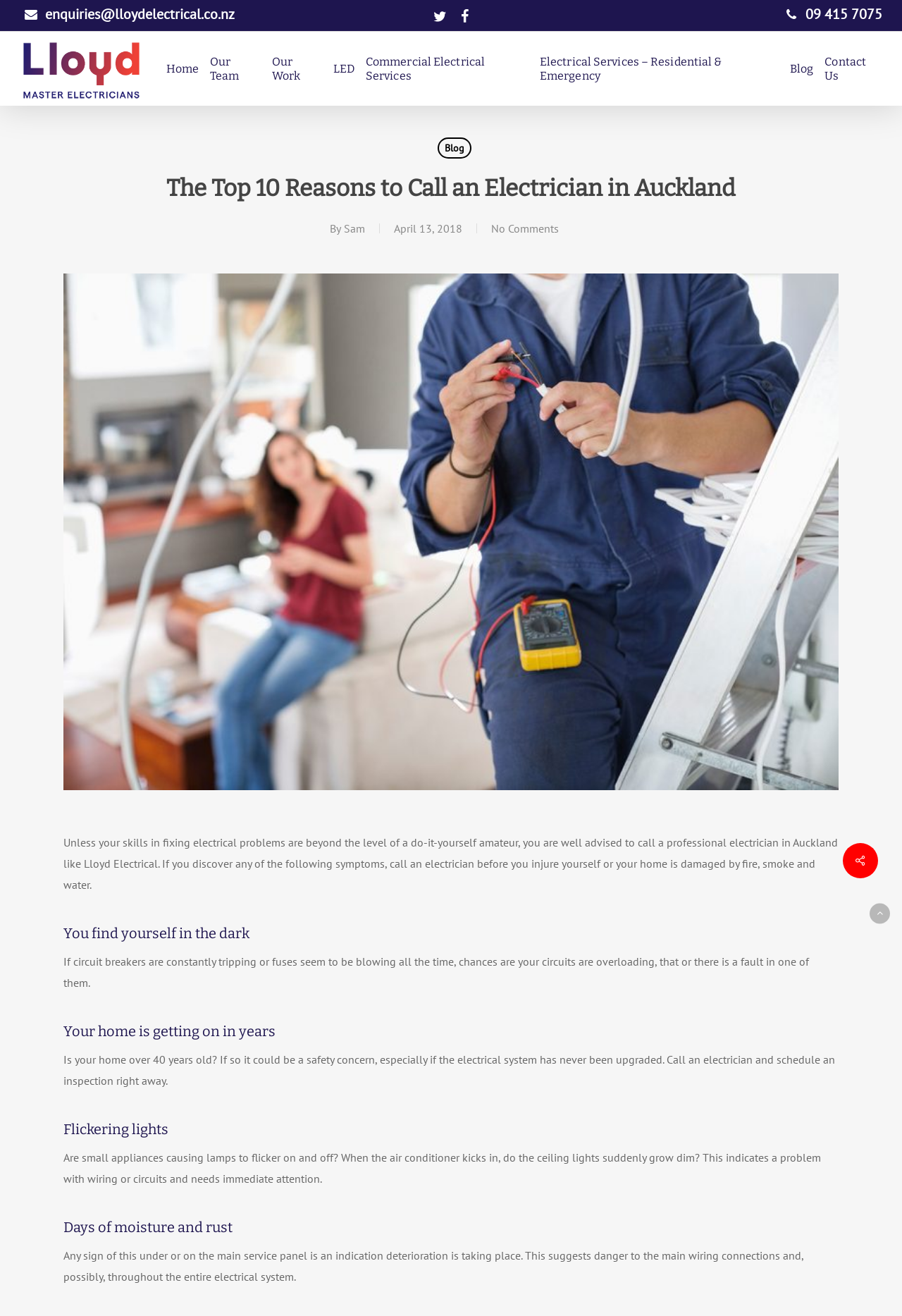Determine the bounding box coordinates for the area that needs to be clicked to fulfill this task: "Click the 'Home' link". The coordinates must be given as four float numbers between 0 and 1, i.e., [left, top, right, bottom].

[0.178, 0.047, 0.227, 0.058]